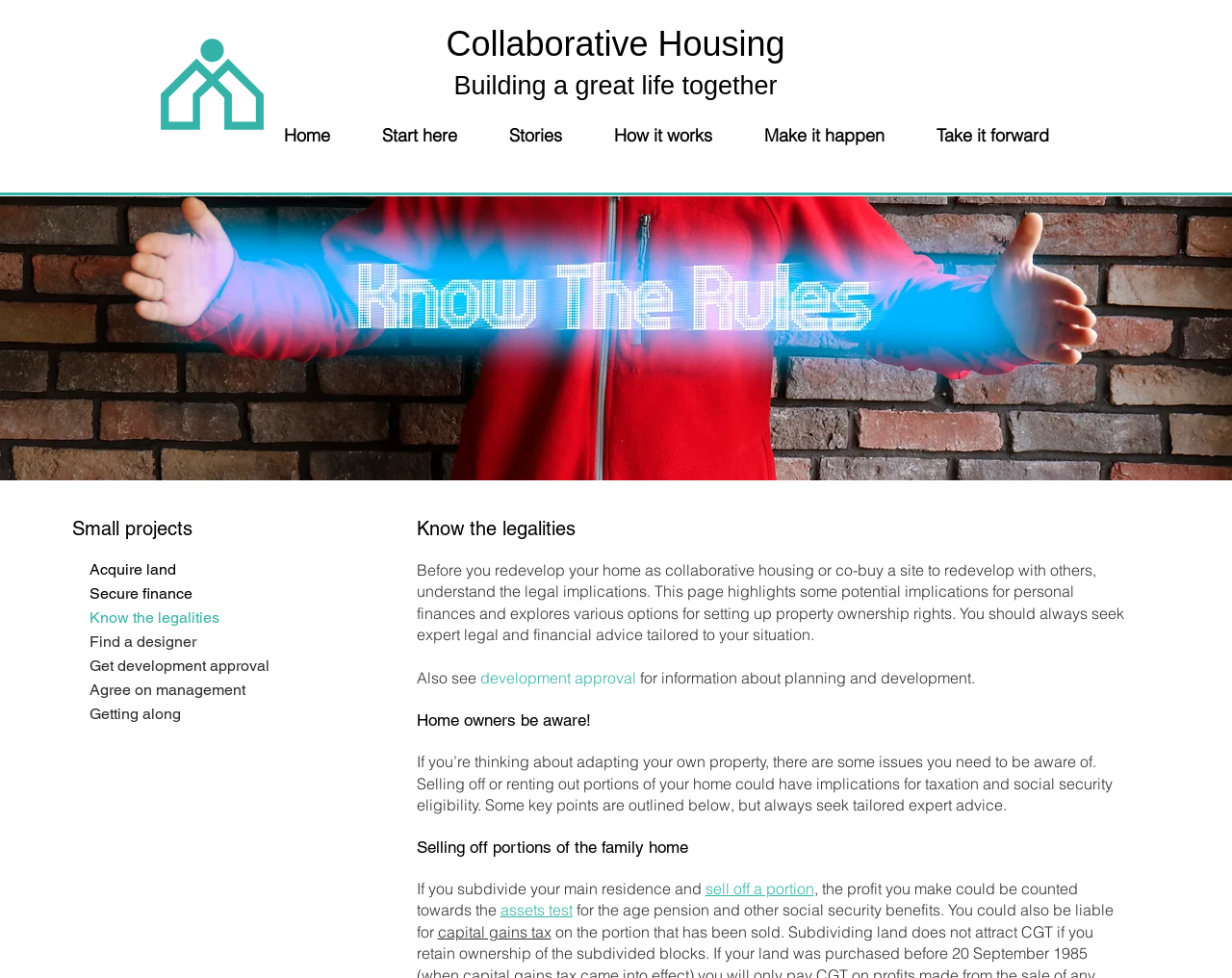Determine the bounding box coordinates for the element that should be clicked to follow this instruction: "Understand selling off portions of the family home". The coordinates should be given as four float numbers between 0 and 1, in the format [left, top, right, bottom].

[0.338, 0.856, 0.912, 0.876]